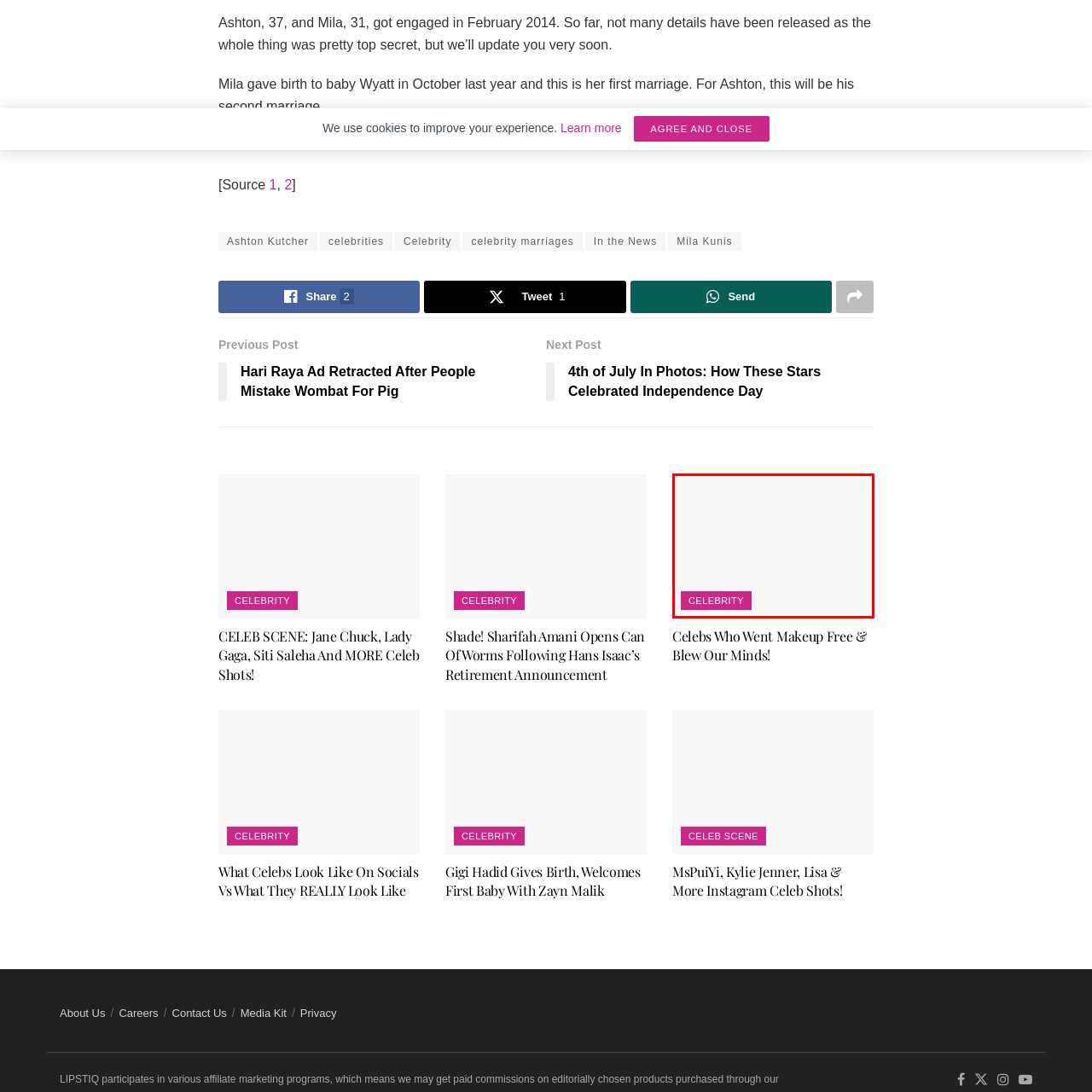Generate a detailed caption for the image that is outlined by the red border.

The image features a vibrant pink button labeled "CELEBRITY," suggesting a focus on celebrity-related content or topics. Its prominent placement within a minimalist background highlights the button, inviting users to engage with the latest news, updates, or articles centered around celebrities. This visual element conveys the excitement and allure of the celebrity world, drawing attention to the lifestyle, events, and stories of public figures that captivate audiences.